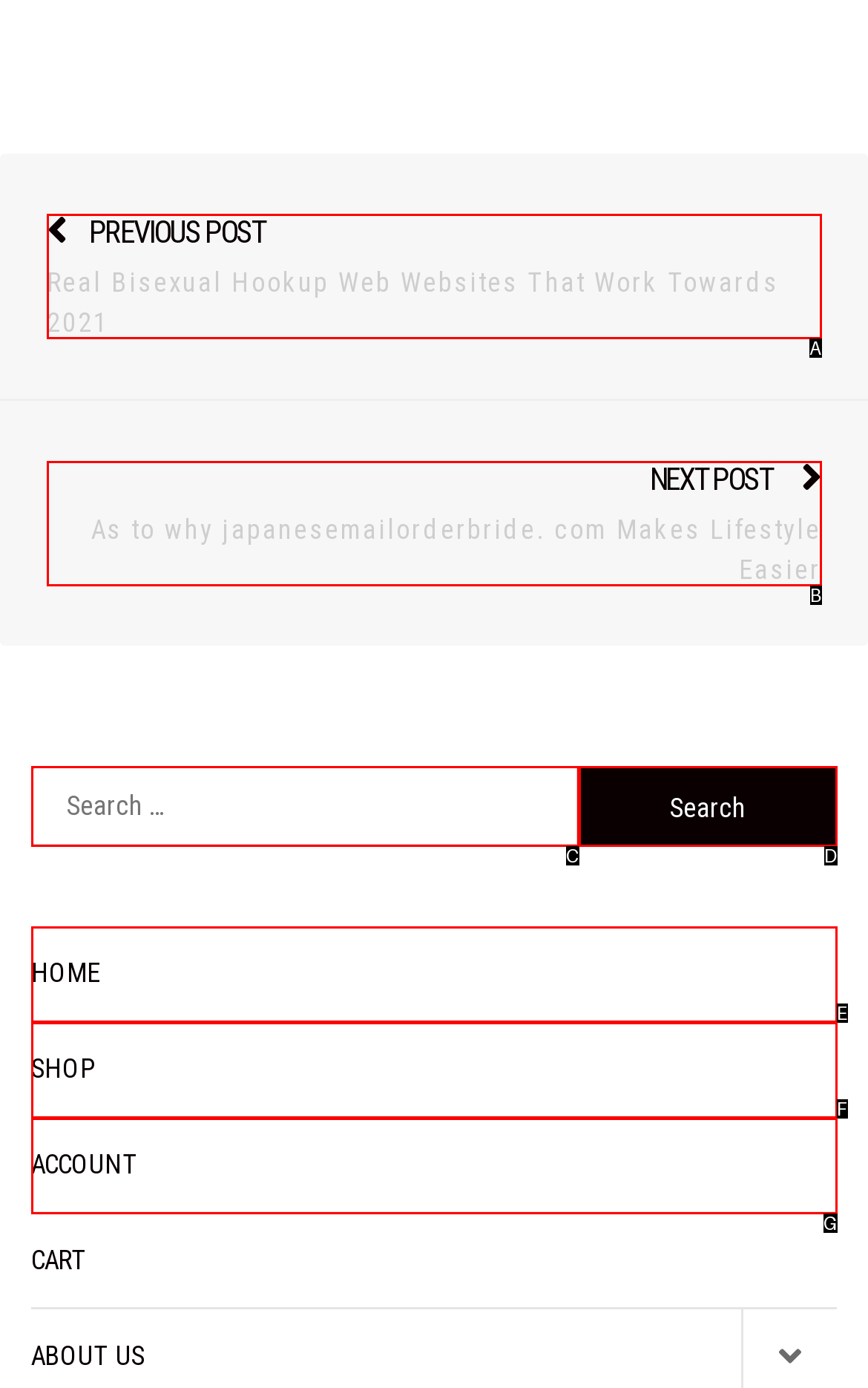Find the option that fits the given description: parent_node: Search for: value="Search"
Answer with the letter representing the correct choice directly.

D